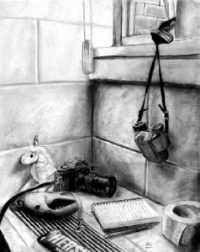Give a meticulous account of what the image depicts.

The image depicts a meticulously detailed charcoal drawing of a cluttered workspace. On a textured surface, various artistic tools and objects are arranged in a casual yet intriguing manner. A vintage camera sits prominently, hinting at a creative pursuit, while a small notepad suggests ideas waiting to be captured. Nearby, a pair of hanging goggles dangle from a hook, adding an element of preparation for artistic experiments. Additionally, a roll of tape and a ruler hint at the tools of the trade for both measurement and assembly. The overall composition evokes a sense of inspiration and the artistic process, inviting viewers to imagine the stories behind each item in this personalized creative space.